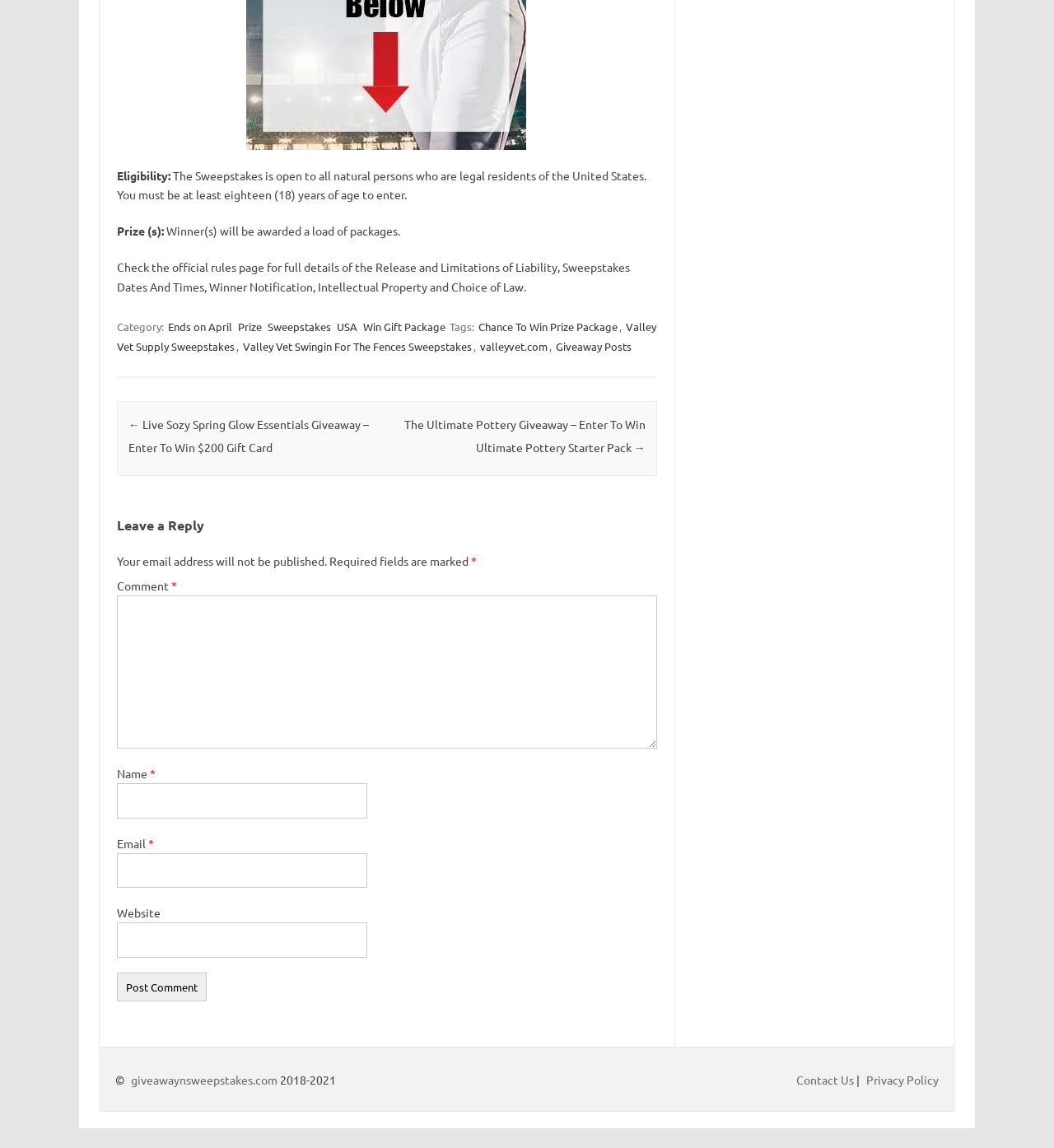From the details in the image, provide a thorough response to the question: What is the eligibility criteria for the sweepstakes?

The eligibility criteria for the sweepstakes can be found in the first paragraph of the webpage, which states that the sweepstakes is open to all natural persons who are legal residents of the United States and at least 18 years of age.